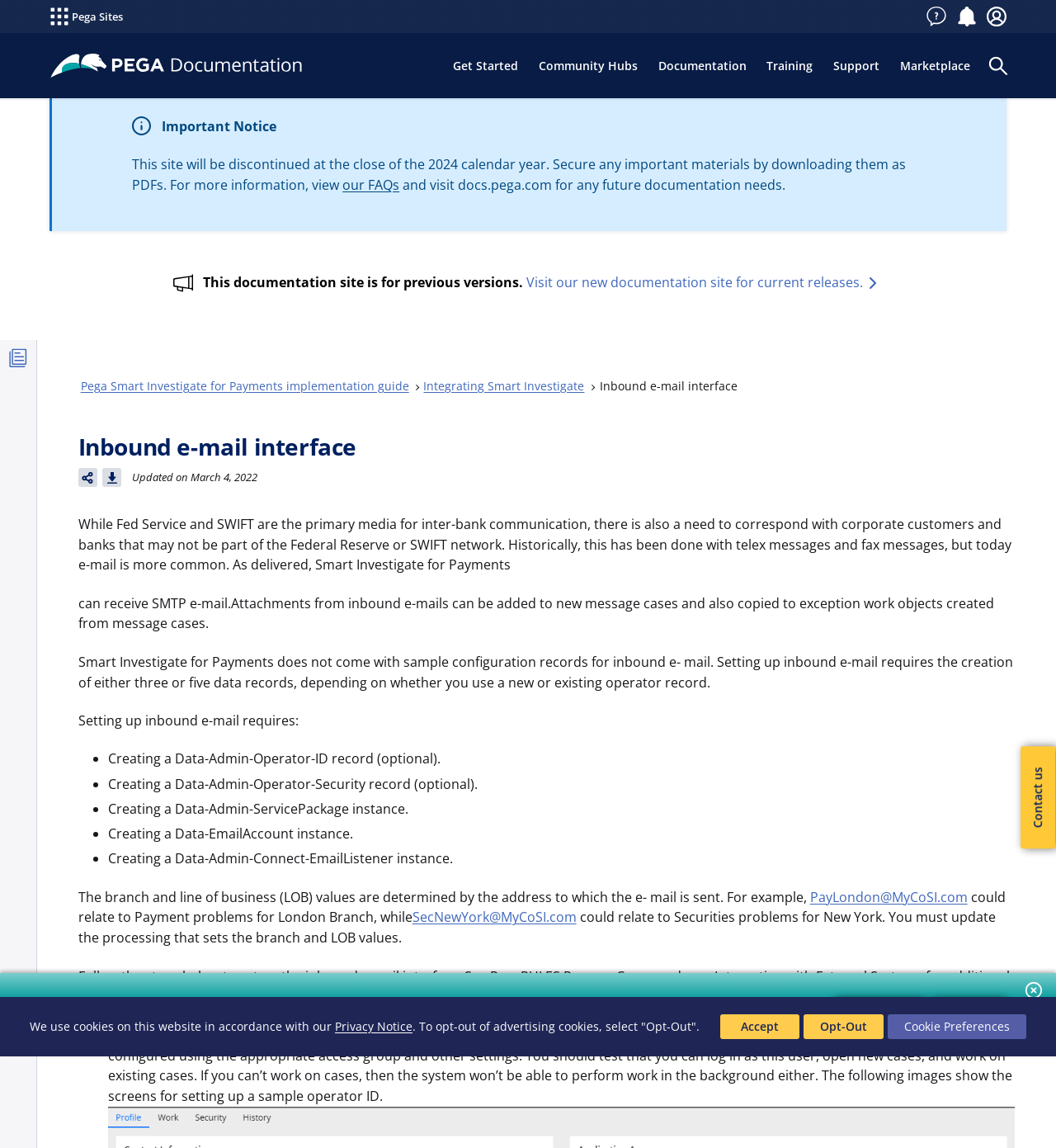Please identify the bounding box coordinates of the clickable area that will allow you to execute the instruction: "Visit our new documentation site for current releases".

[0.496, 0.238, 0.836, 0.253]